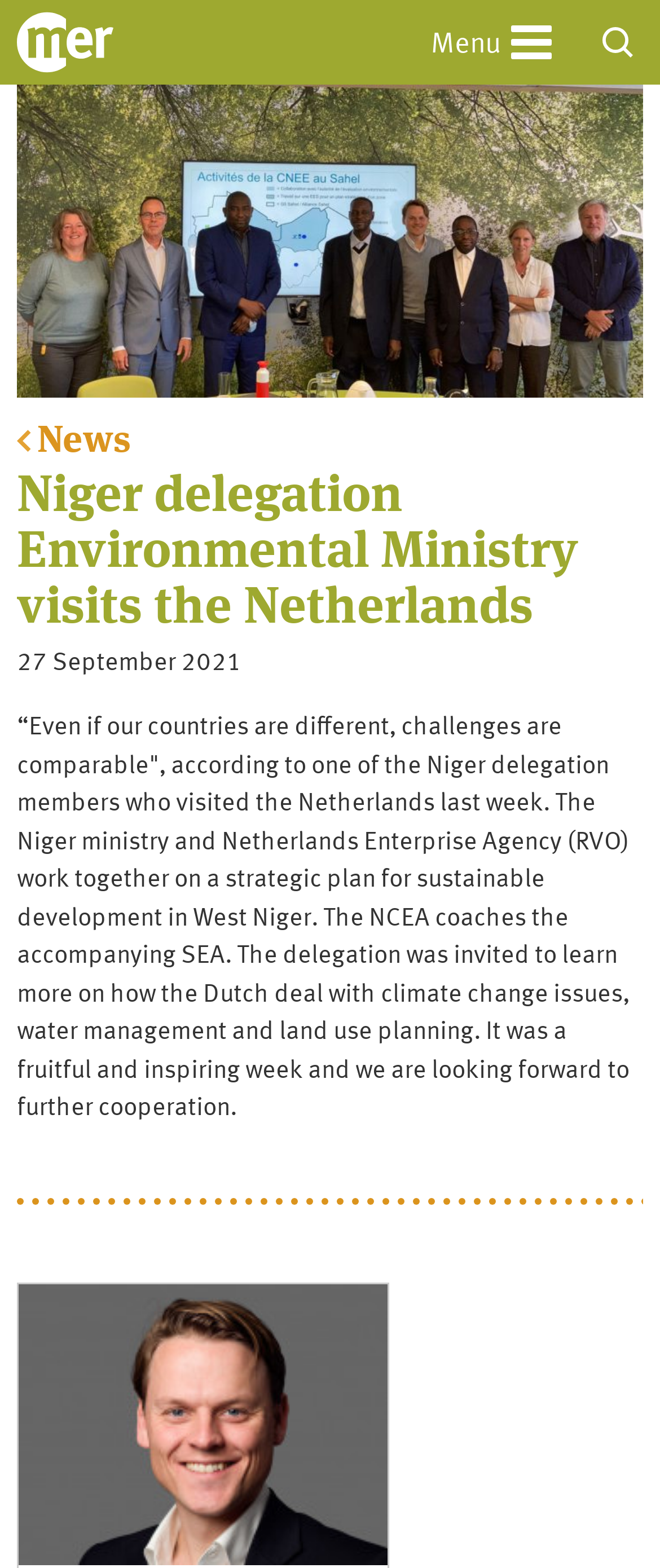Answer the question below using just one word or a short phrase: 
What is the topic of the news article?

Niger delegation visit